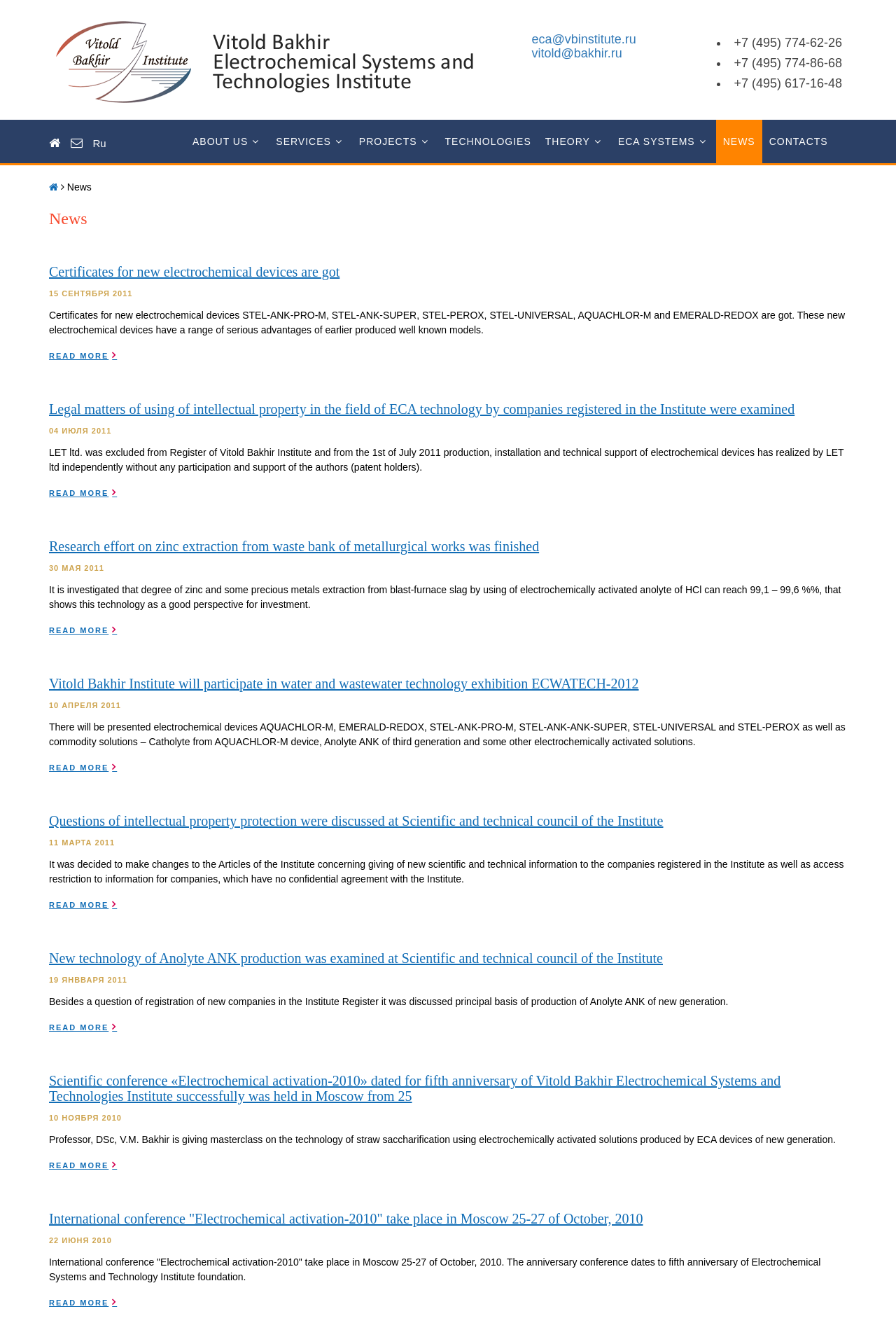What is the title of the first news article?
From the image, respond with a single word or phrase.

Certificates for new electrochemical devices are got